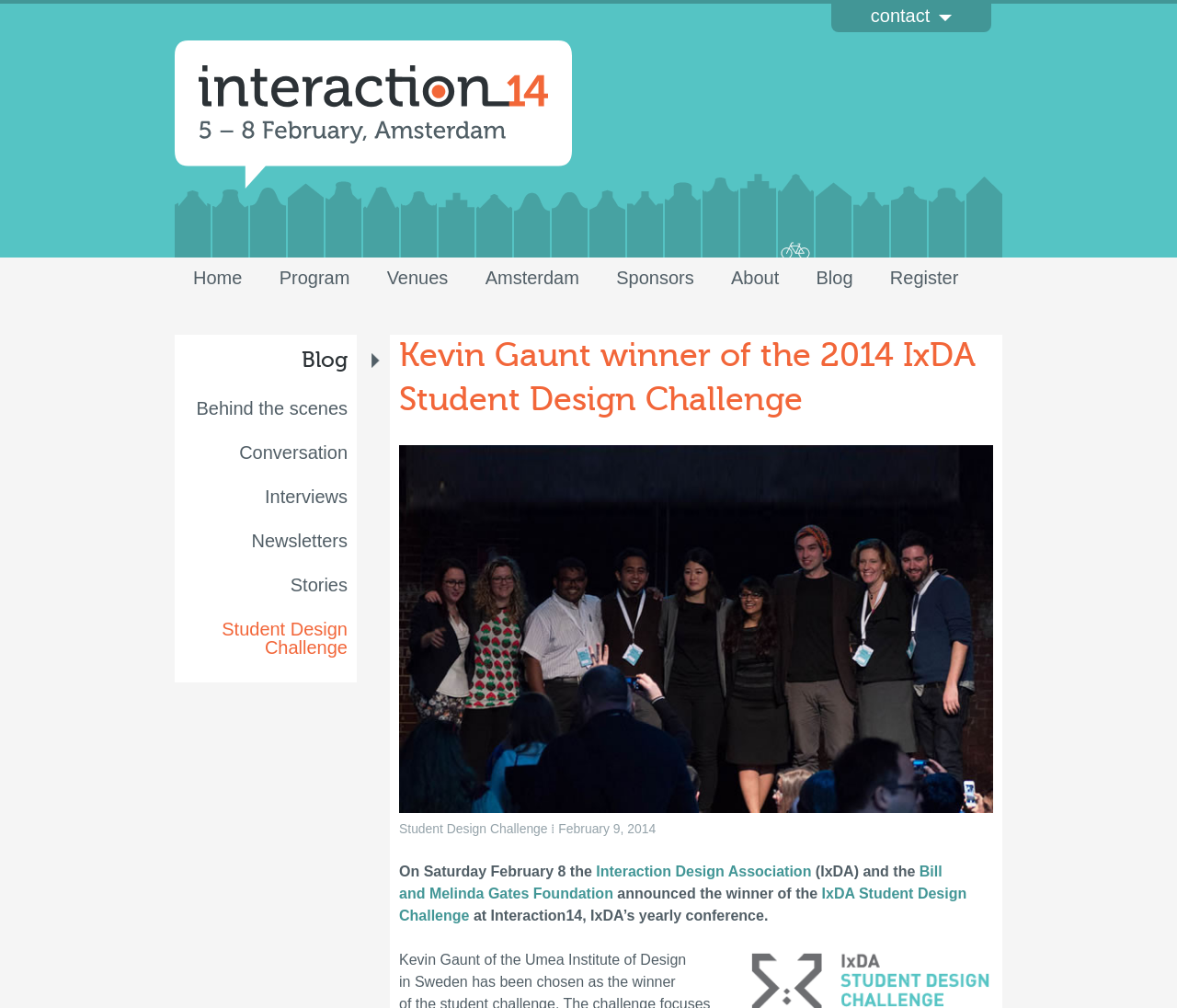Construct a thorough caption encompassing all aspects of the webpage.

The webpage appears to be an article or blog post announcing the winner of the IxDA Student Design Challenge. At the top of the page, there is a heading that reads "Interaction14" with a link to the same title. Below this, there is a row of links to navigate to different sections of the website, including "Home", "Program", "Venues", "Sponsors", "About", "Blog", and "Register".

Further down the page, there is another heading that reads "Blog" with a link to the blog section. Below this, there are several links to different categories of blog posts, including "Behind the scenes", "Conversation", "Interviews", "Newsletters", "Stories", and "Student Design Challenge".

The main content of the page is an article announcing the winner of the IxDA Student Design Challenge. The article is headed by a title that reads "Kevin Gaunt winner of the 2014 IxDA Student Design Challenge". Below the title, there is an image, and then a block of text that describes the announcement made by the Interaction Design Association (IxDA) and the Bill and Melinda Gates Foundation on Saturday, February 8. The text explains that the winner of the challenge was announced at Interaction14, IxDA's yearly conference.